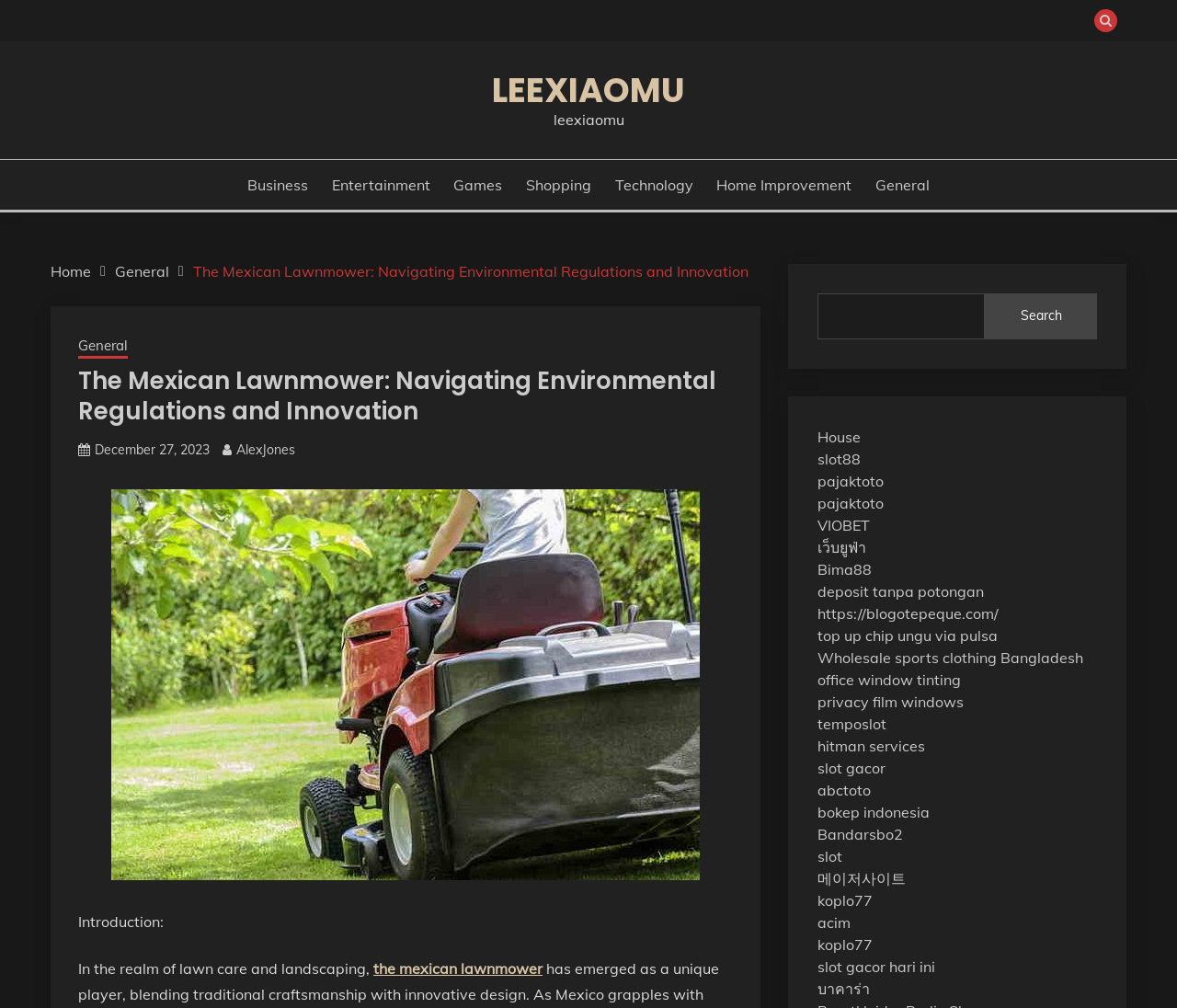Extract the bounding box of the UI element described as: "Shopping".

[0.447, 0.172, 0.502, 0.194]